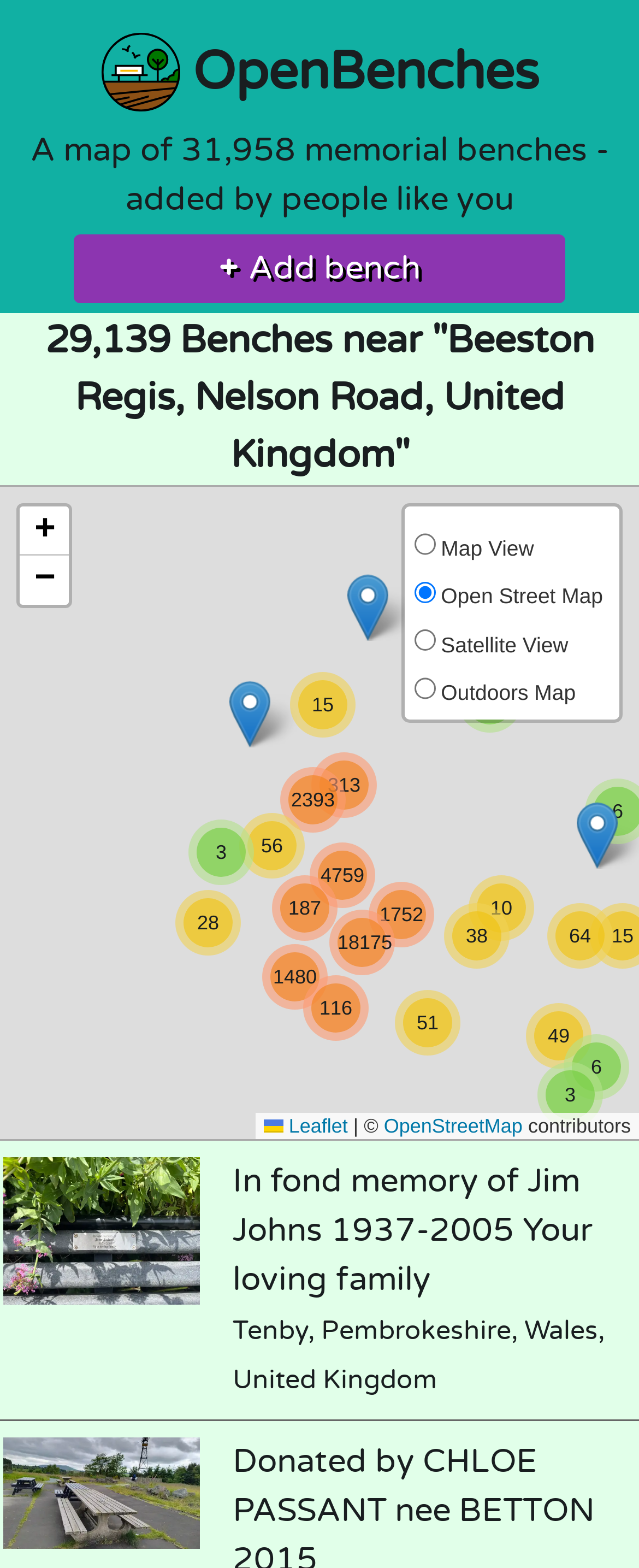What is the name of the person commemorated by the bench in Tenby, Pembrokeshire?
Answer the question with a thorough and detailed explanation.

The name of the person commemorated by the bench in Tenby, Pembrokeshire can be determined by looking at the link element at the bottom of the webpage, which contains the text 'In fond memory of Jim Johns 1937-2005 Your loving family'.